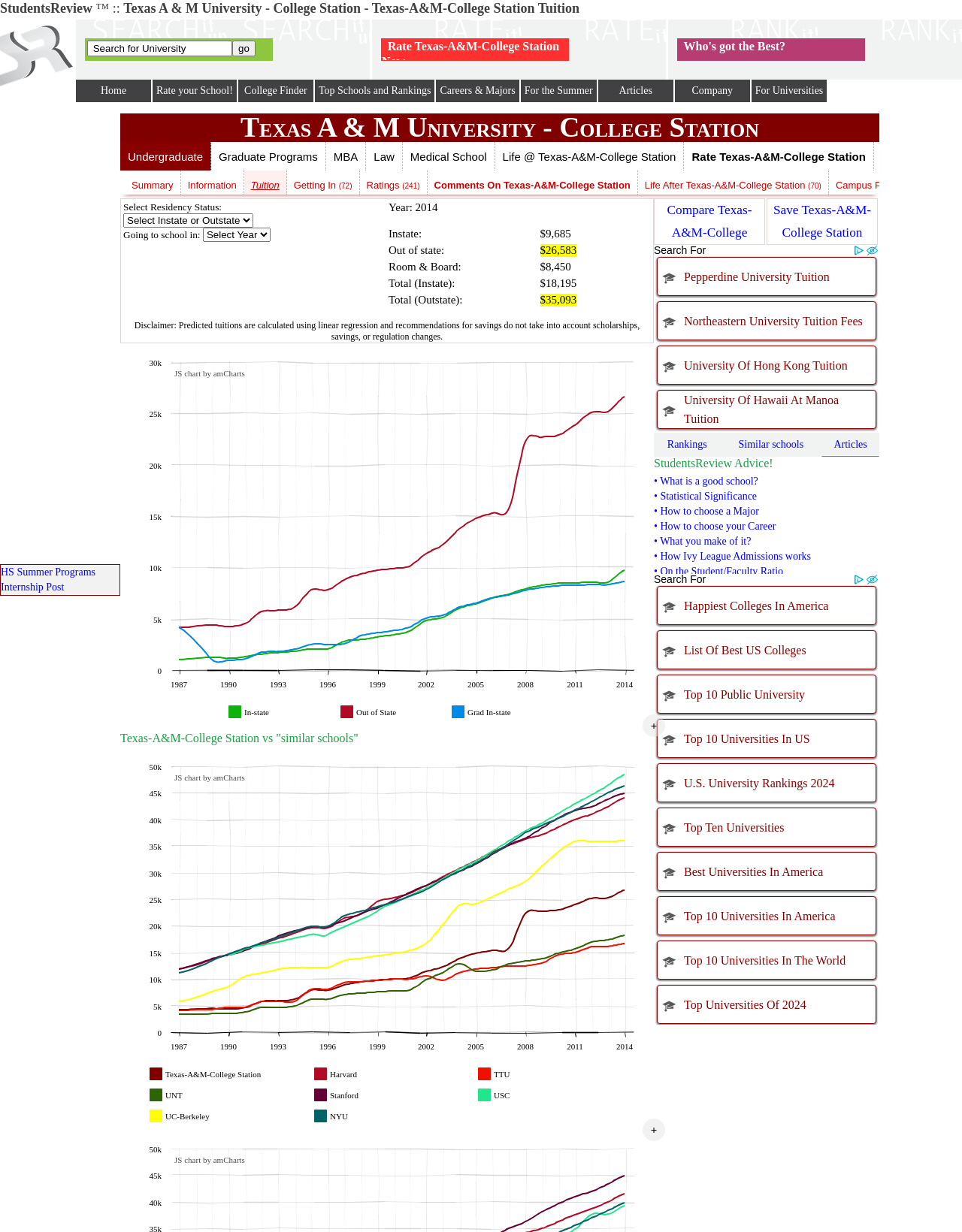Pinpoint the bounding box coordinates of the area that must be clicked to complete this instruction: "Search for Schools by Region".

[0.091, 0.059, 0.262, 0.125]